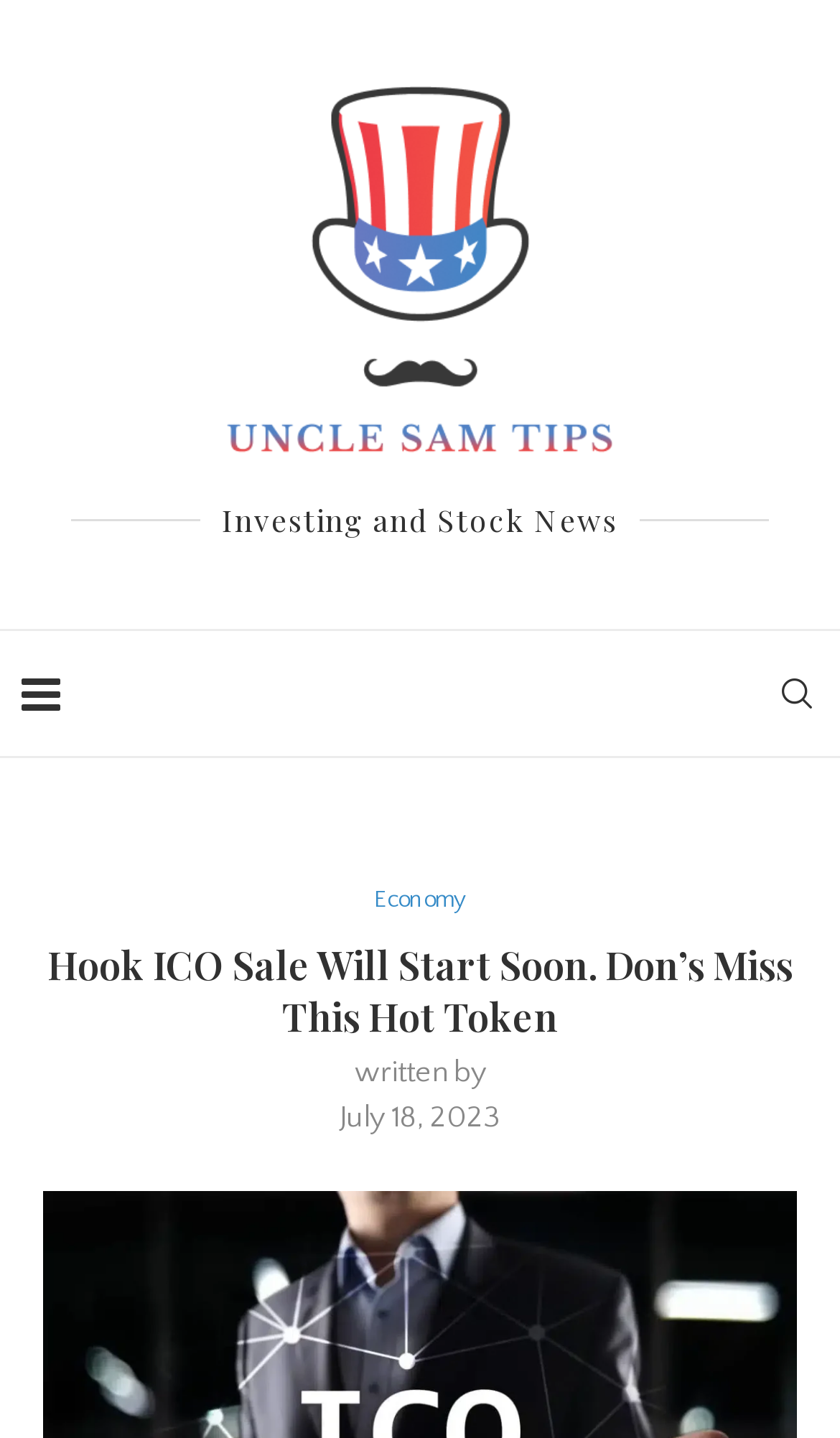Who wrote the article?
Refer to the screenshot and respond with a concise word or phrase.

Not specified